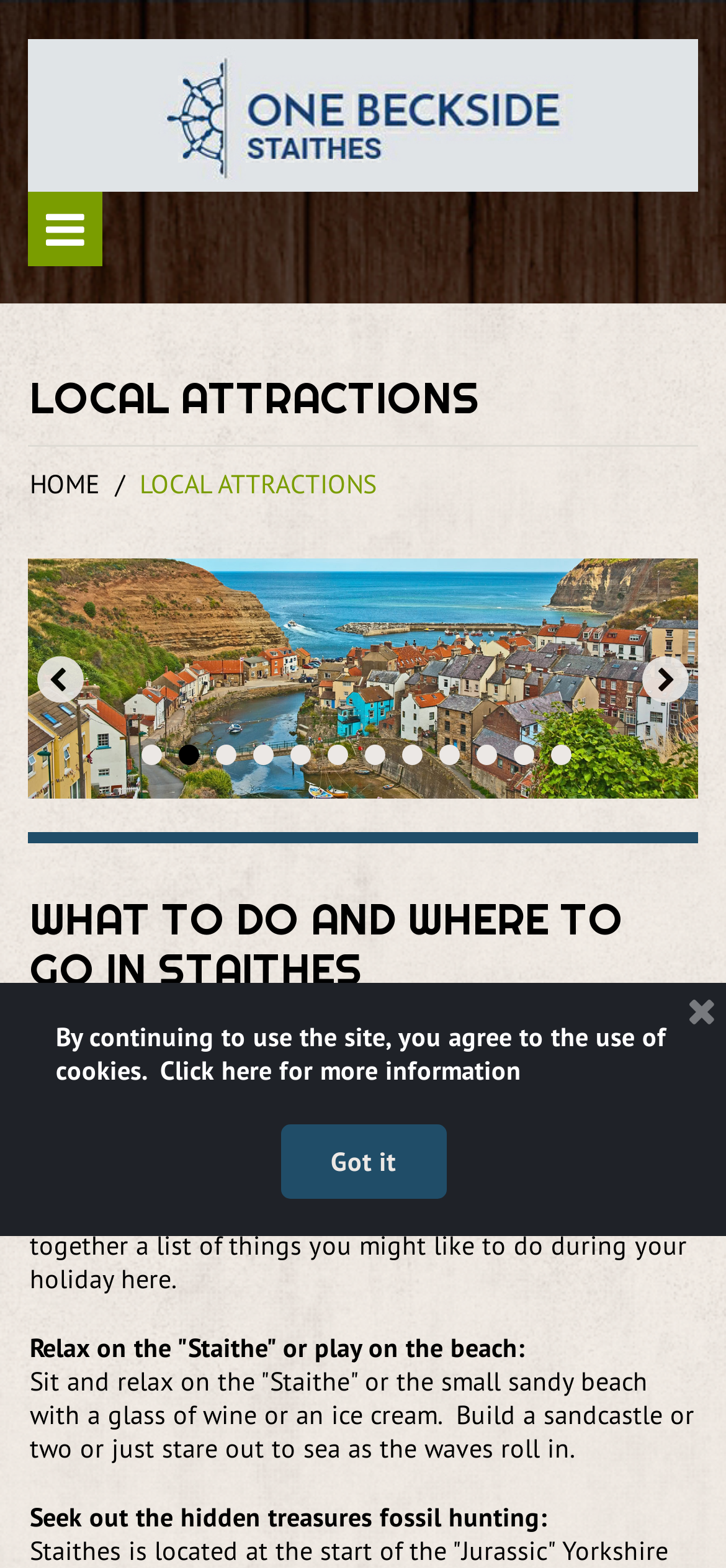Please analyze the image and provide a thorough answer to the question:
What is the main topic of this webpage?

Based on the webpage content, especially the title 'WHAT TO DO AND WHERE TO GO IN STAITHES' and the descriptions of activities such as relaxing on the beach and fossil hunting, it can be inferred that the main topic of this webpage is about things to do in Staithes.